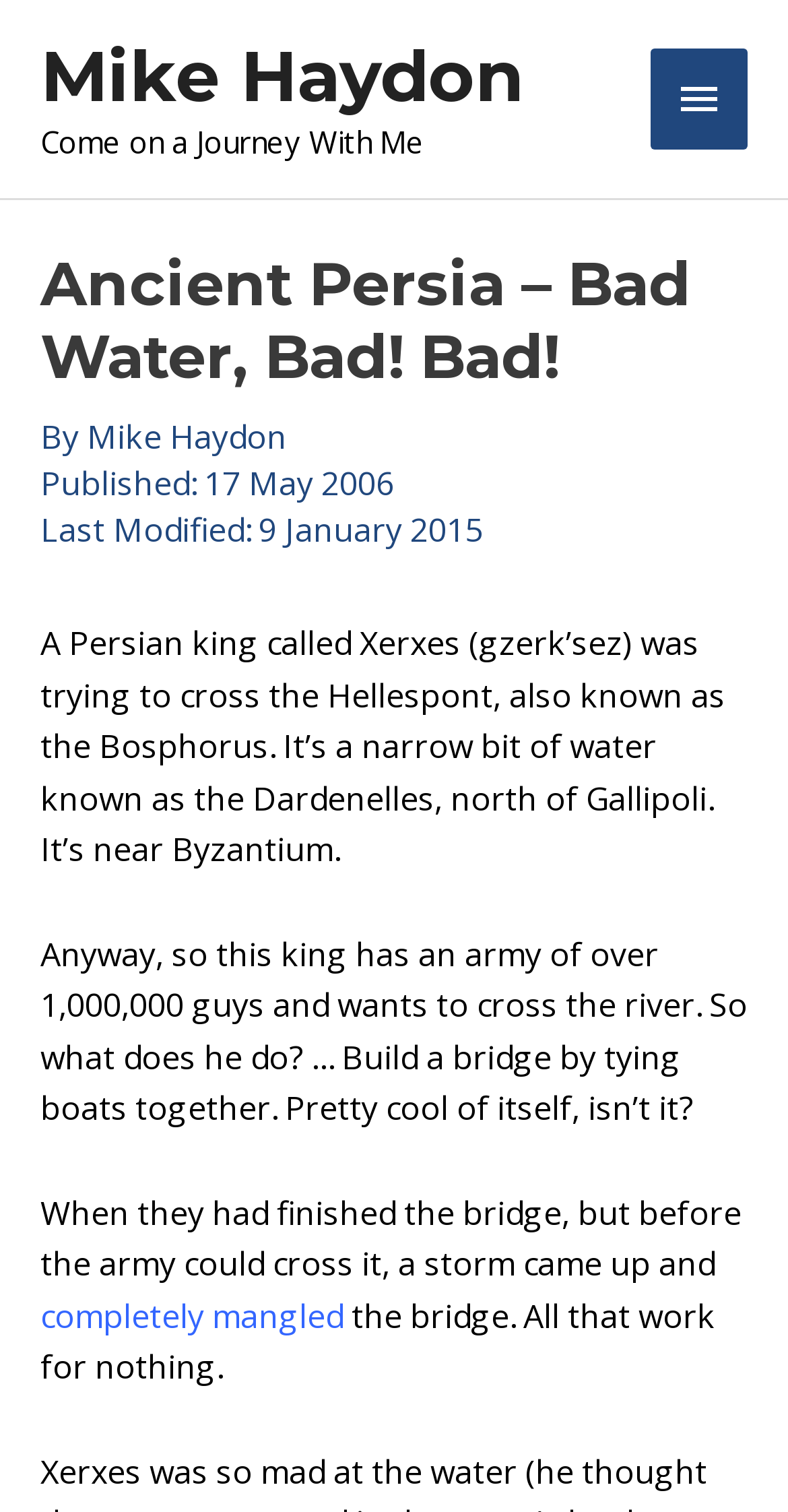Who is the author of the article?
Refer to the screenshot and deliver a thorough answer to the question presented.

The author of the article can be found by looking at the top section of the webpage, where it says 'By Mike Haydon'. This indicates that Mike Haydon is the author of the article.